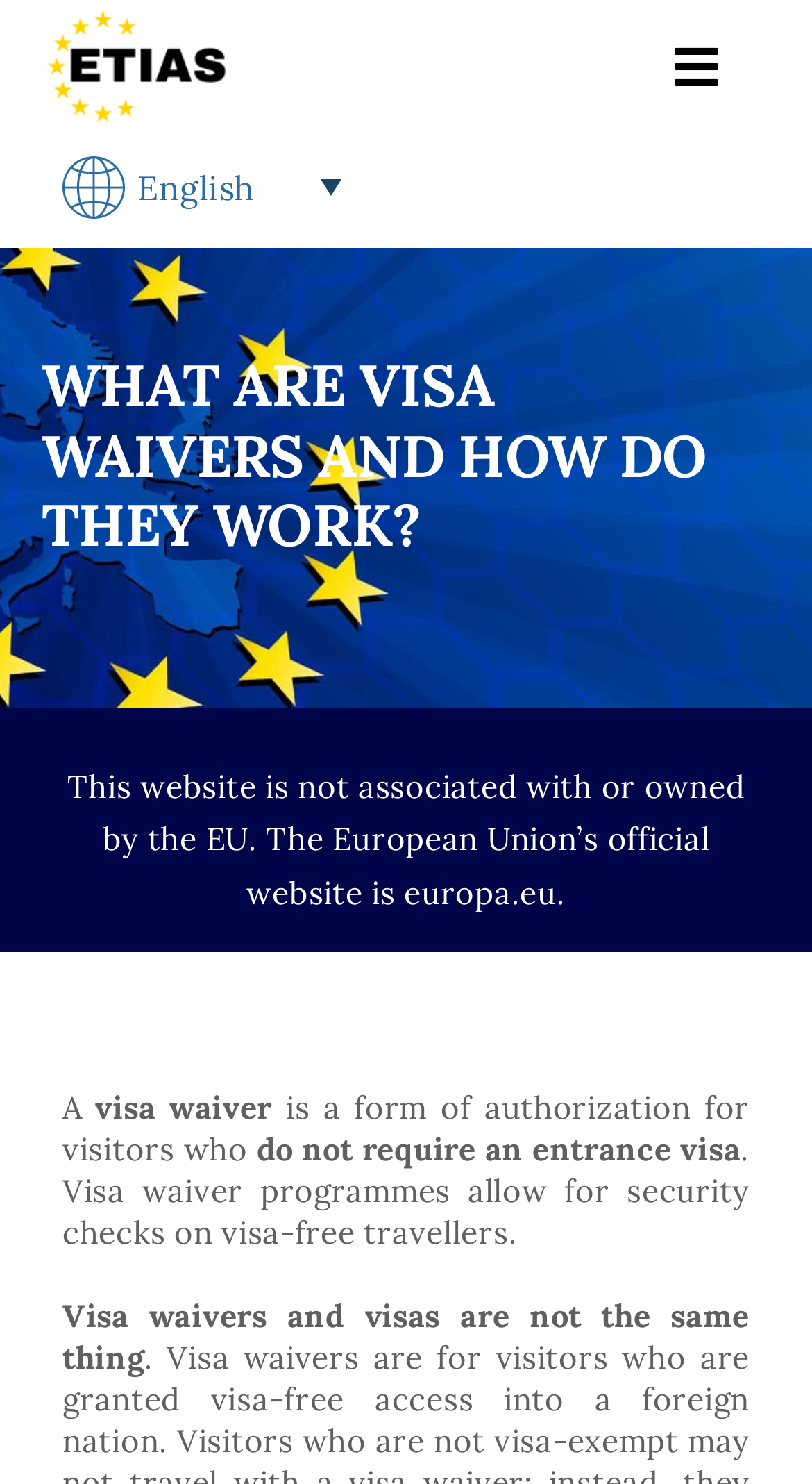Identify the webpage's primary heading and generate its text.

WHAT ARE VISA WAIVERS AND HOW DO THEY WORK?